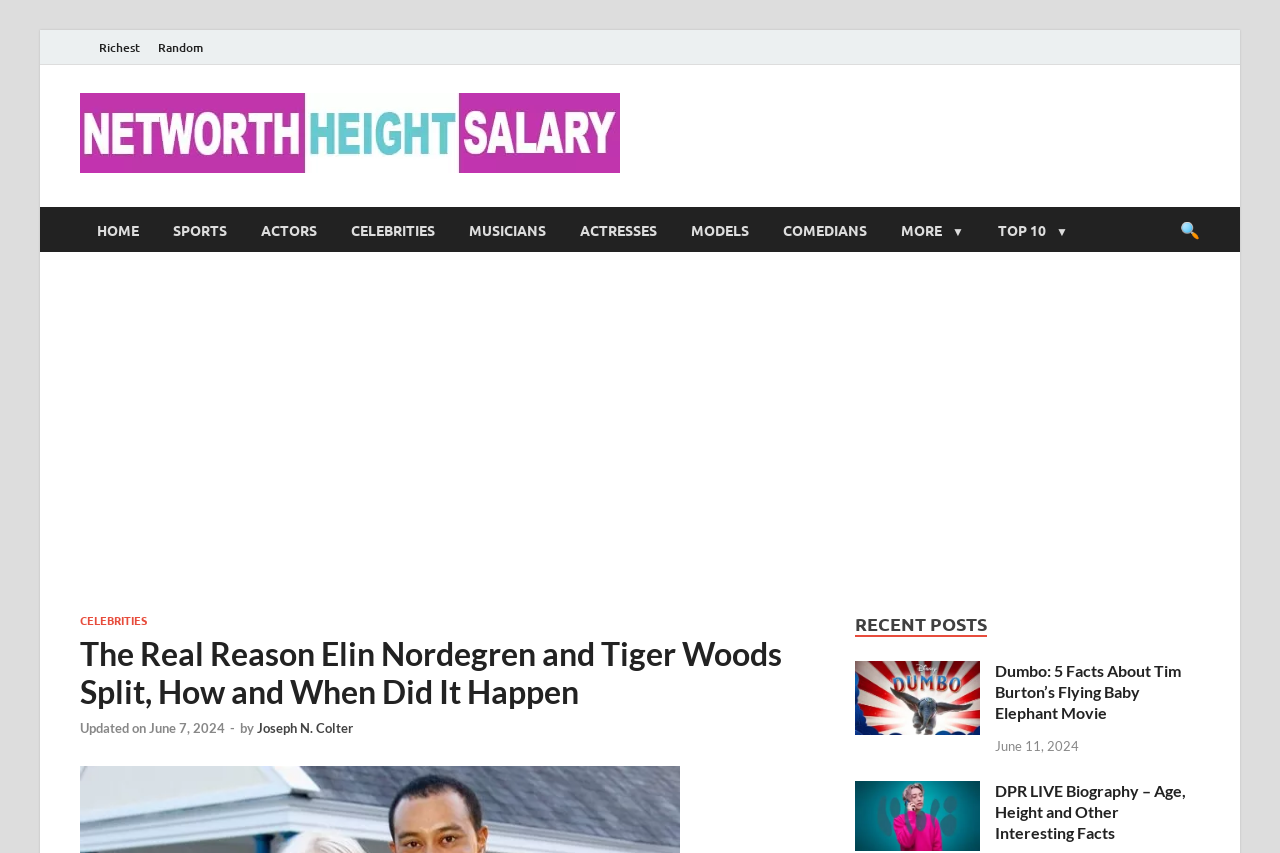Using the provided description: "Top 10", find the bounding box coordinates of the corresponding UI element. The output should be four float numbers between 0 and 1, in the format [left, top, right, bottom].

[0.766, 0.243, 0.847, 0.295]